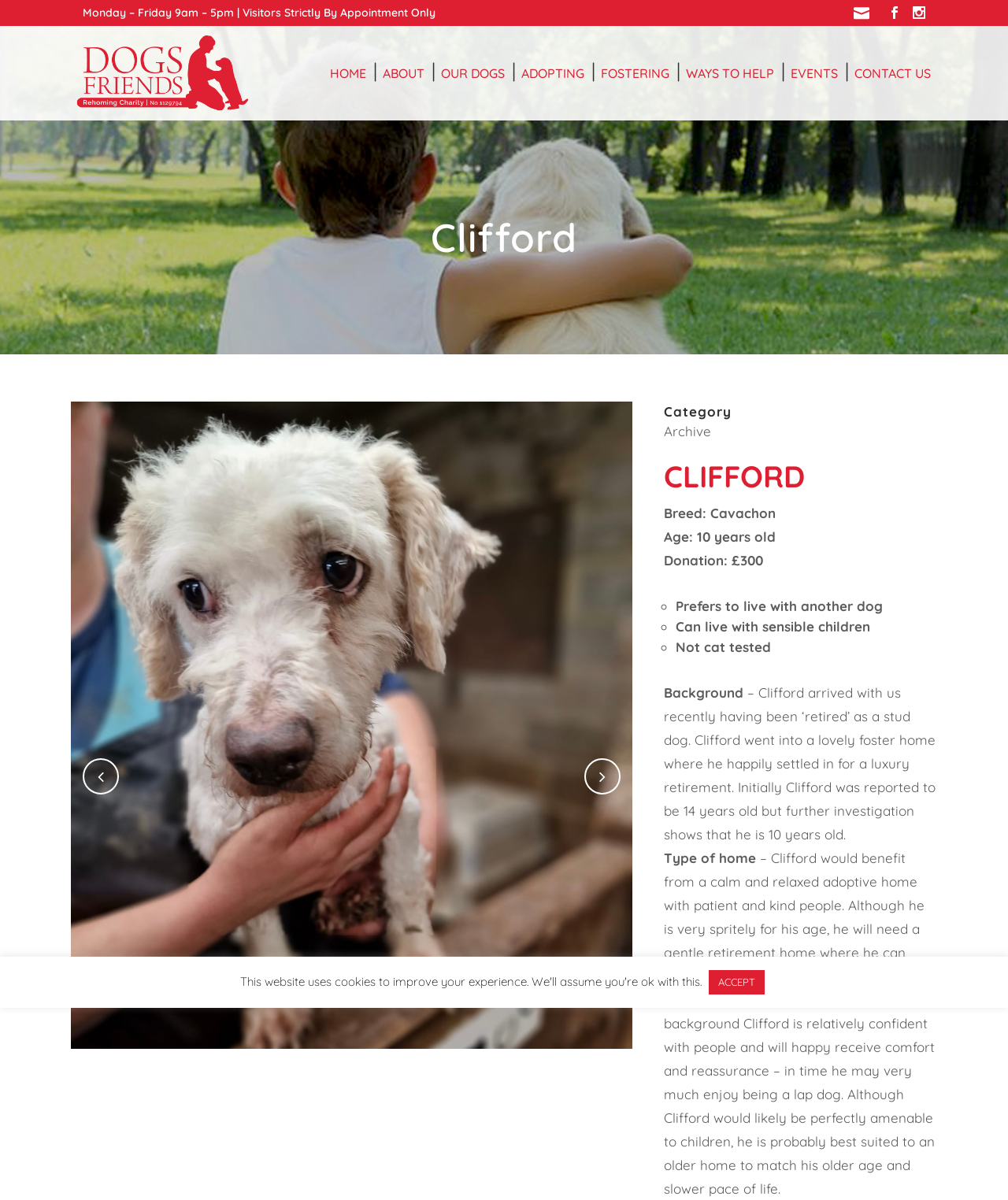Provide the bounding box coordinates of the HTML element this sentence describes: "OUR DOGS". The bounding box coordinates consist of four float numbers between 0 and 1, i.e., [left, top, right, bottom].

[0.431, 0.022, 0.507, 0.1]